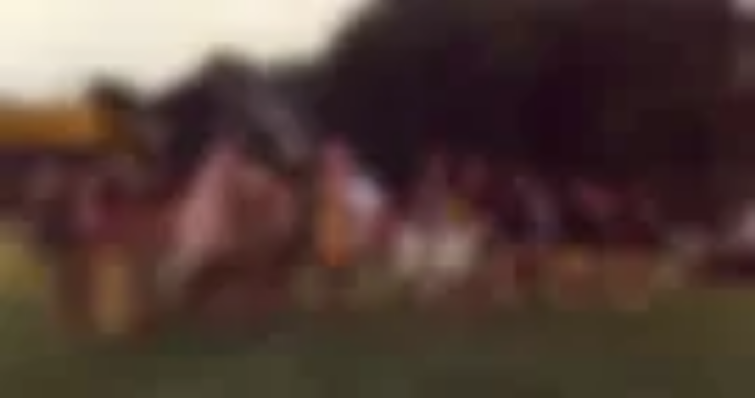Give a concise answer using one word or a phrase to the following question:
Is the photographer of the image known?

No